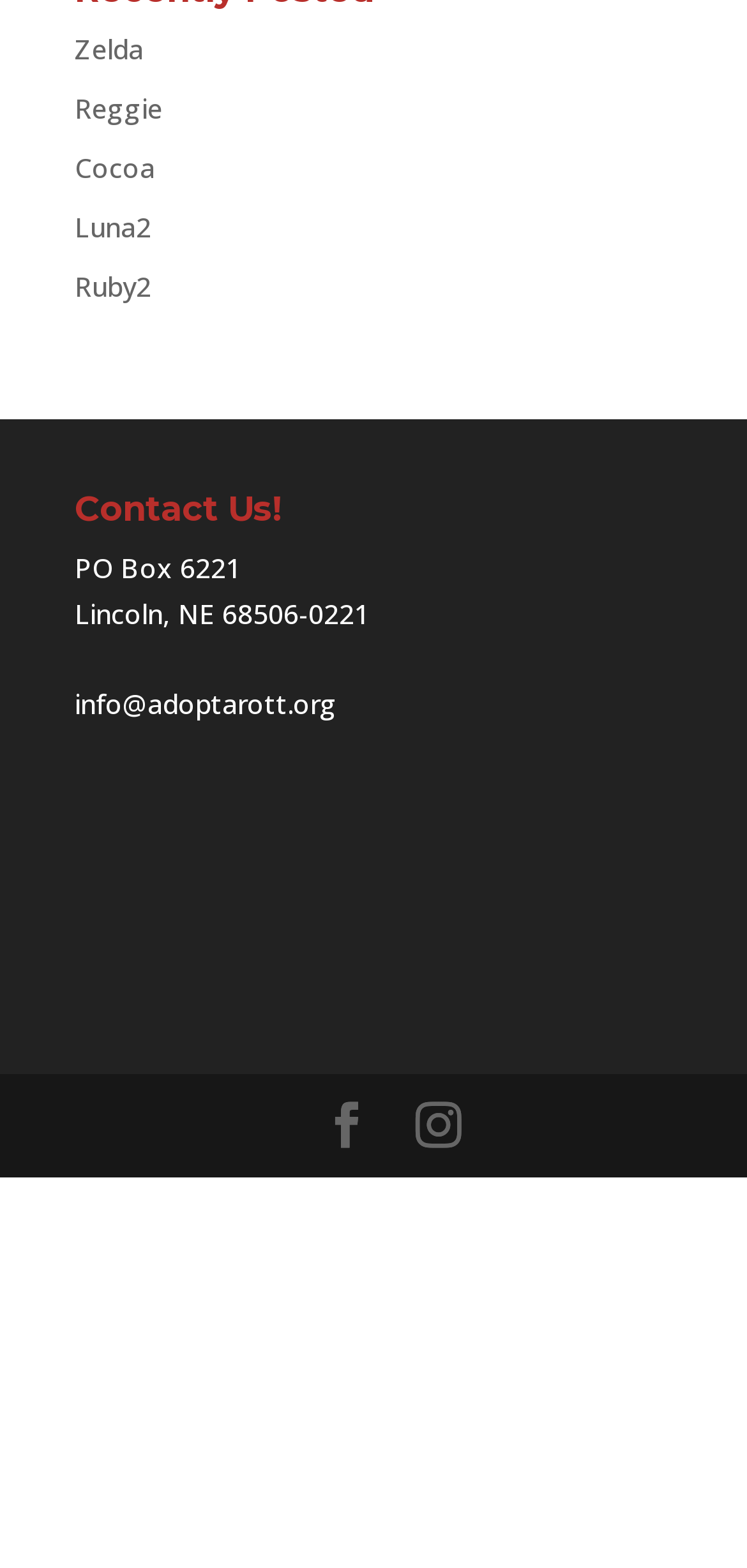Locate and provide the bounding box coordinates for the HTML element that matches this description: "Reggie".

[0.1, 0.058, 0.218, 0.081]